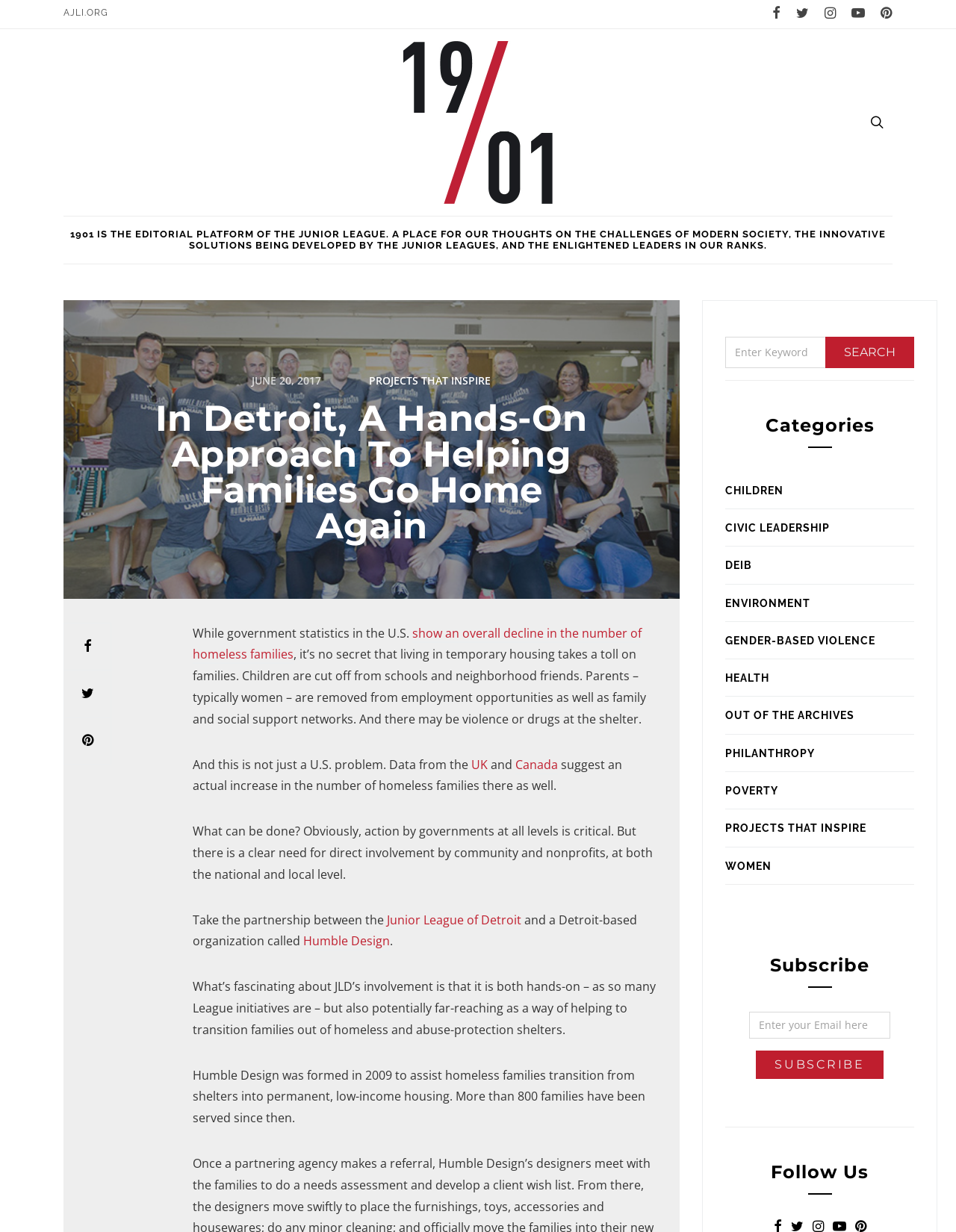Identify the bounding box coordinates for the element you need to click to achieve the following task: "Search for a keyword". The coordinates must be four float values ranging from 0 to 1, formatted as [left, top, right, bottom].

[0.759, 0.273, 0.956, 0.299]